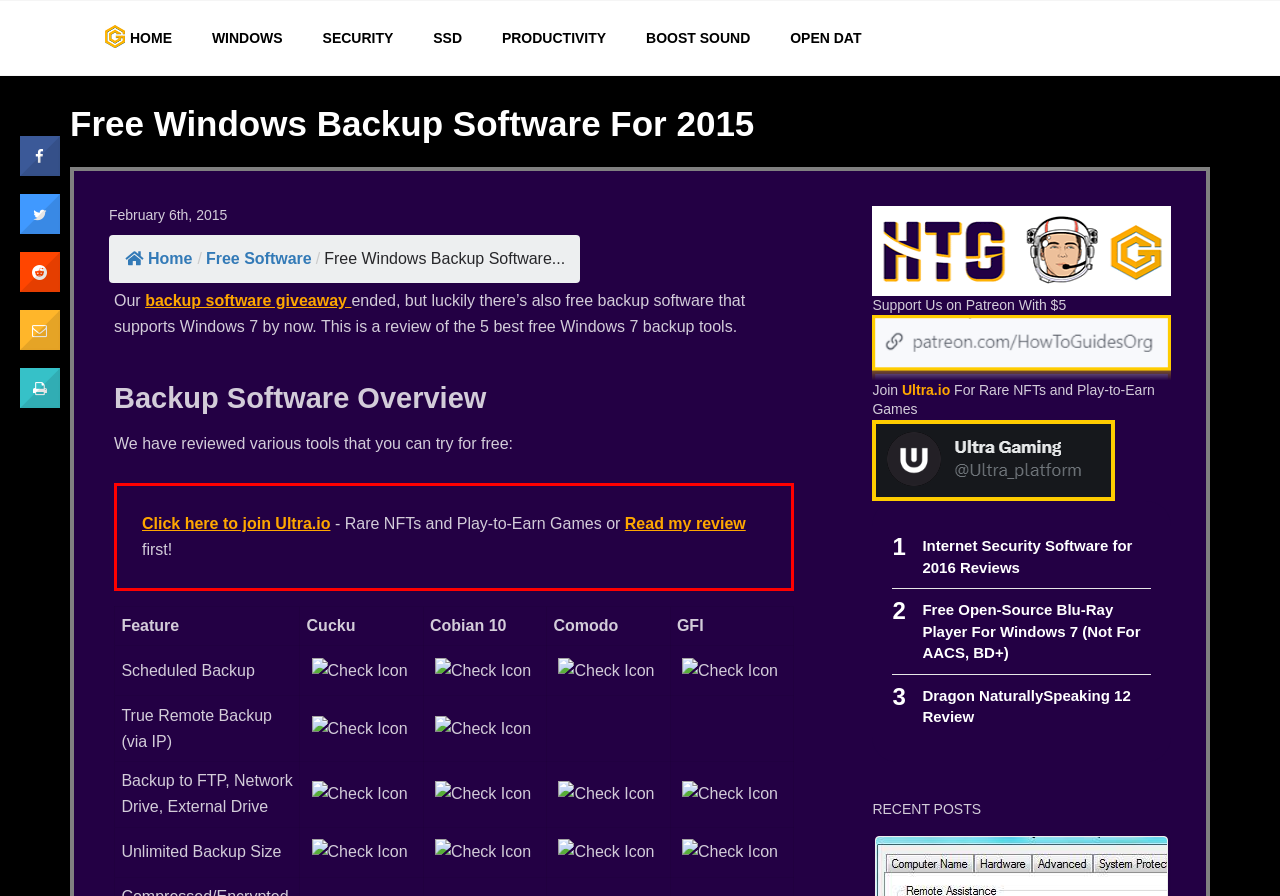Provide the bounding box coordinates of the section that needs to be clicked to accomplish the following instruction: "Click on the link to view the category of Free Software."

[0.161, 0.279, 0.244, 0.298]